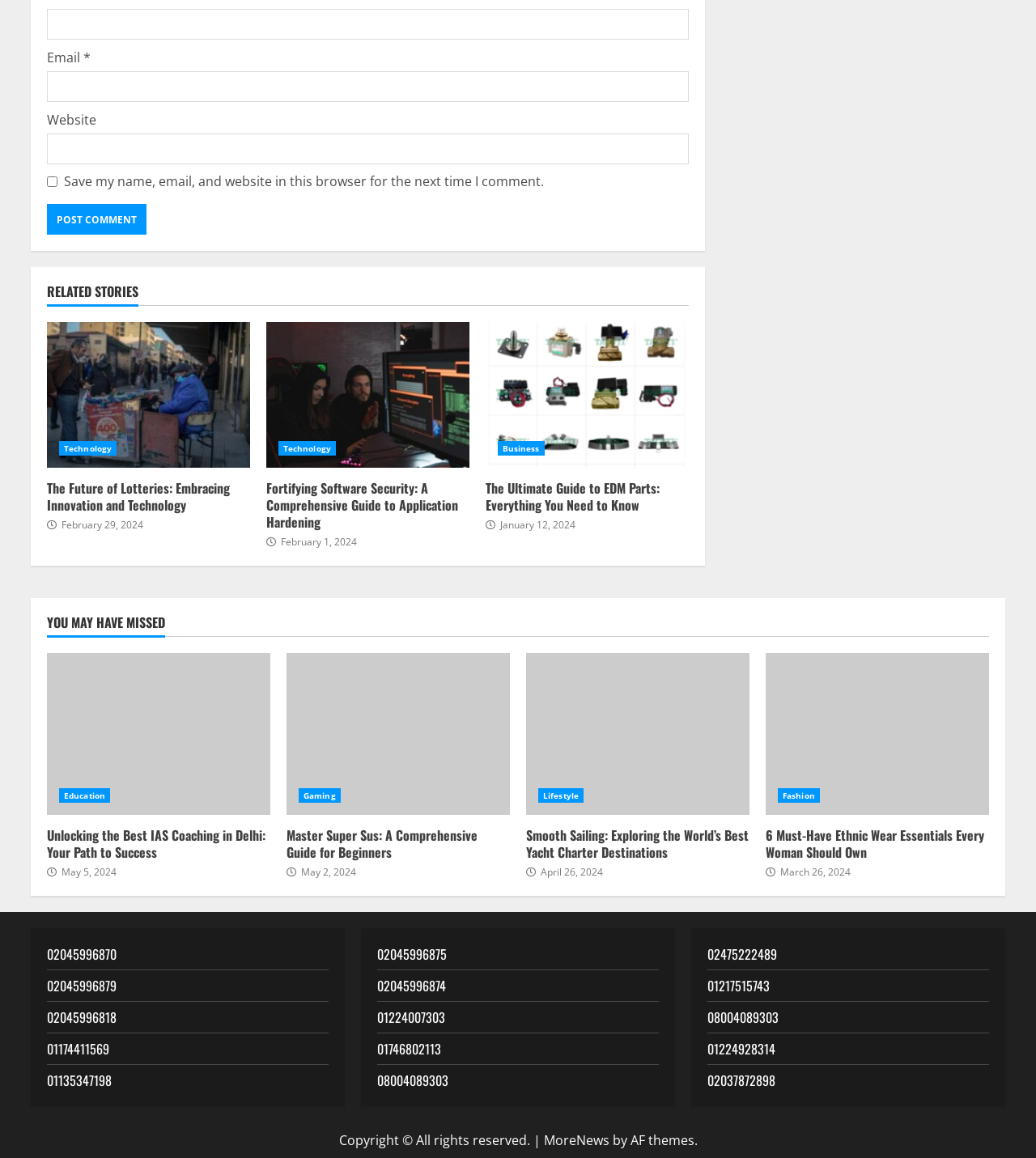Determine the bounding box for the UI element as described: "Subscribe to our Newsletter". The coordinates should be represented as four float numbers between 0 and 1, formatted as [left, top, right, bottom].

None